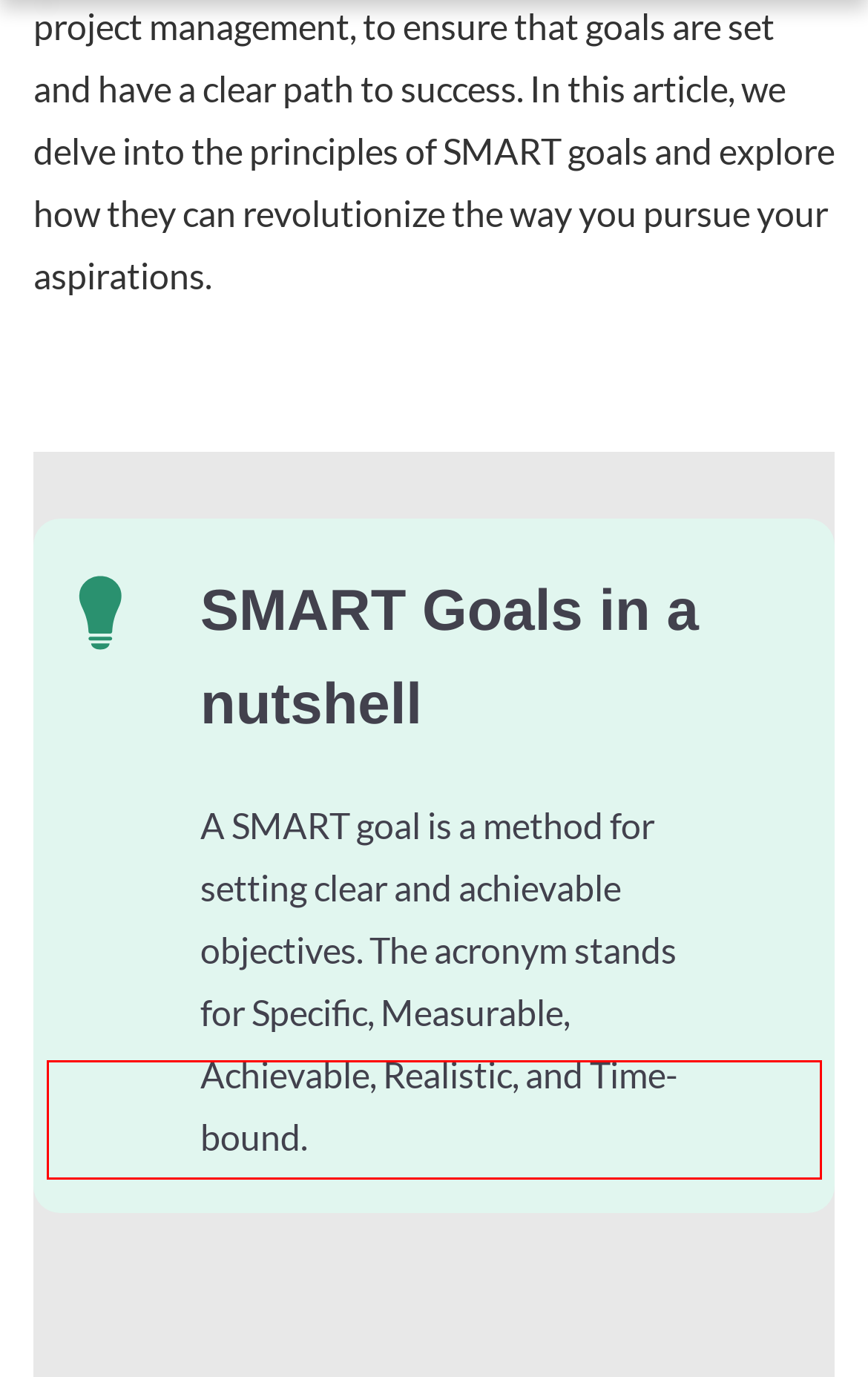In the screenshot of the webpage, find the red bounding box and perform OCR to obtain the text content restricted within this red bounding box.

Content from video platforms and social media platforms is blocked by default. If External Media cookies are accepted, access to those contents no longer requires manual consent.